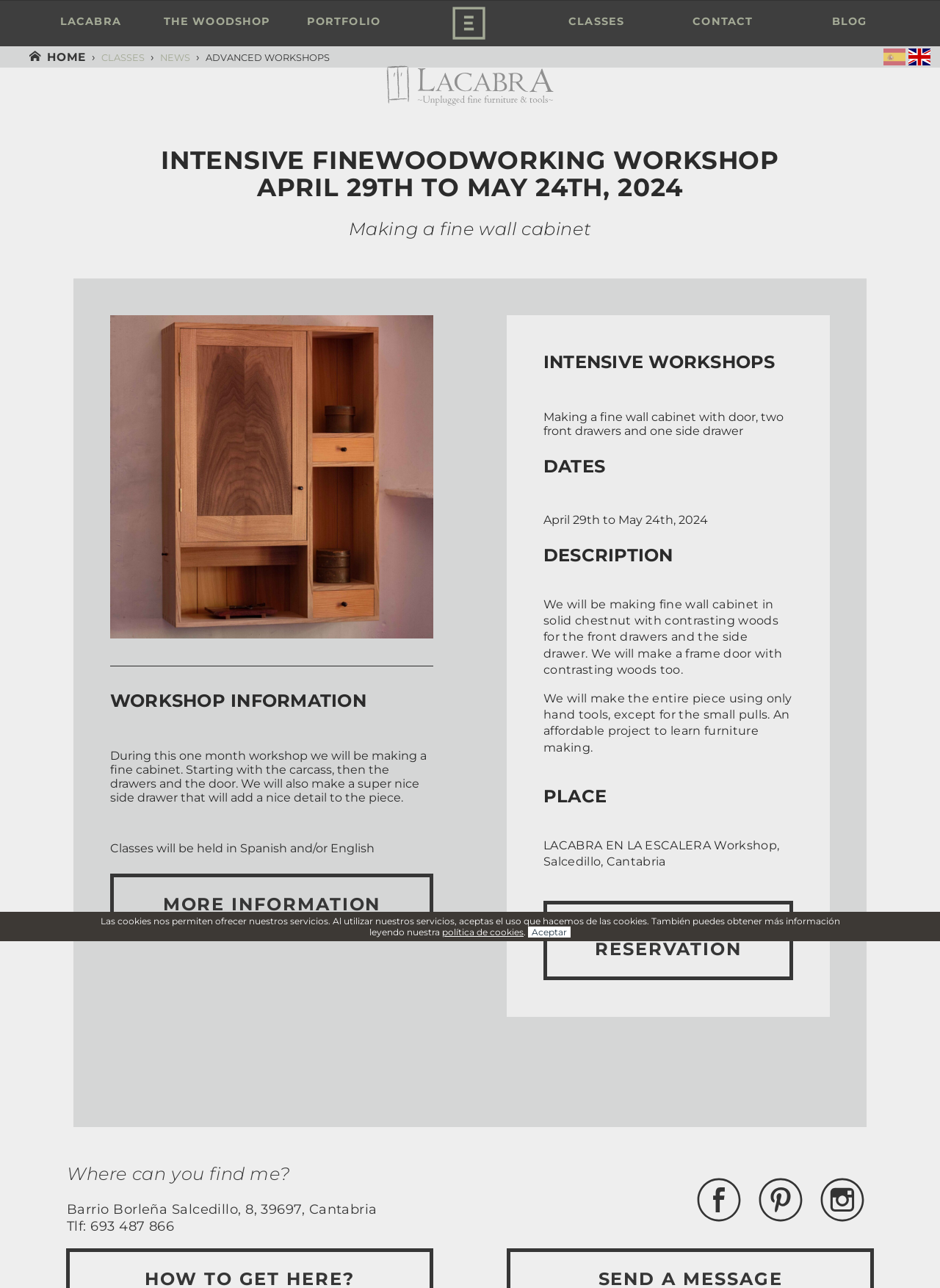Pinpoint the bounding box coordinates for the area that should be clicked to perform the following instruction: "Get more information about the II COURSE WITH GARRETT HACK".

[0.125, 0.046, 0.875, 0.076]